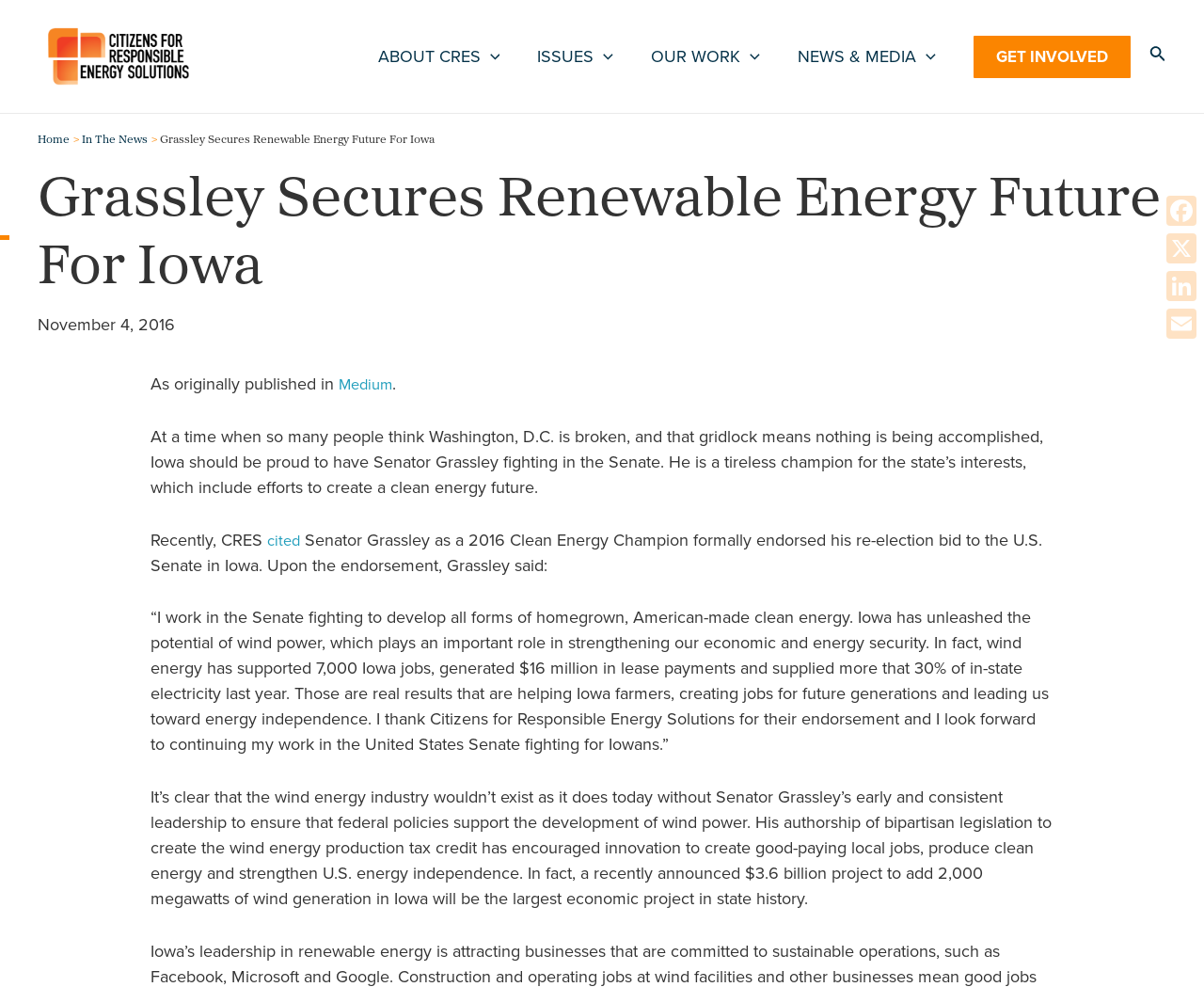Please locate the bounding box coordinates of the element that should be clicked to achieve the given instruction: "Search using the search icon link".

[0.955, 0.044, 0.969, 0.071]